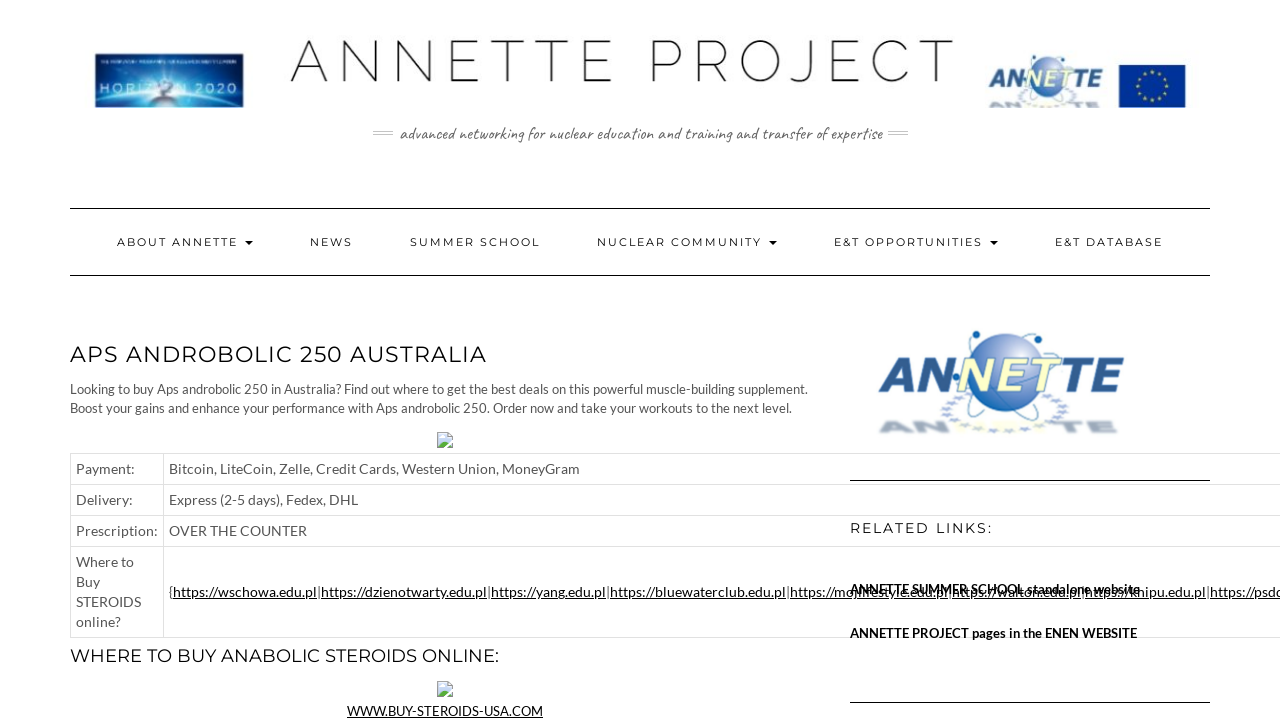Can you specify the bounding box coordinates of the area that needs to be clicked to fulfill the following instruction: "Click on the 'WWW.BUY-STEROIDS-USA.COM' link"?

[0.271, 0.971, 0.424, 0.993]